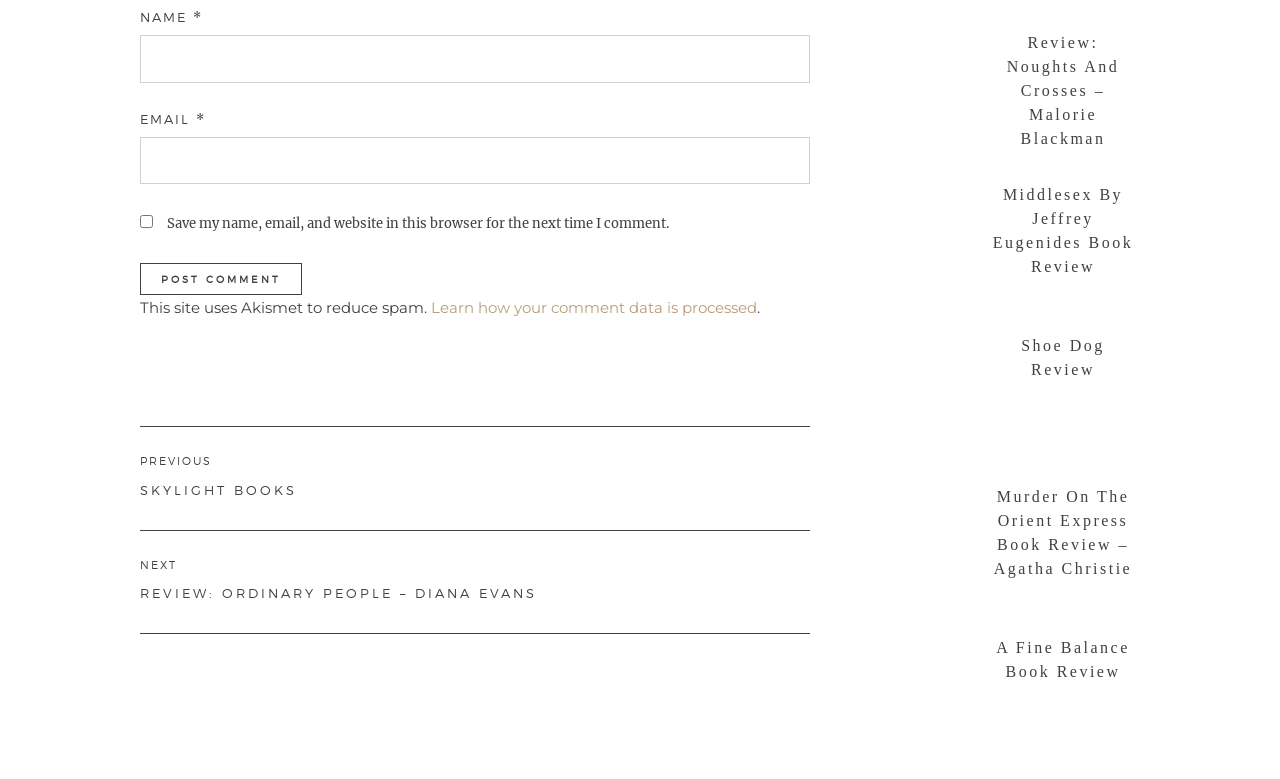Please specify the bounding box coordinates of the element that should be clicked to execute the given instruction: 'Enter your name'. Ensure the coordinates are four float numbers between 0 and 1, expressed as [left, top, right, bottom].

[0.109, 0.045, 0.633, 0.106]